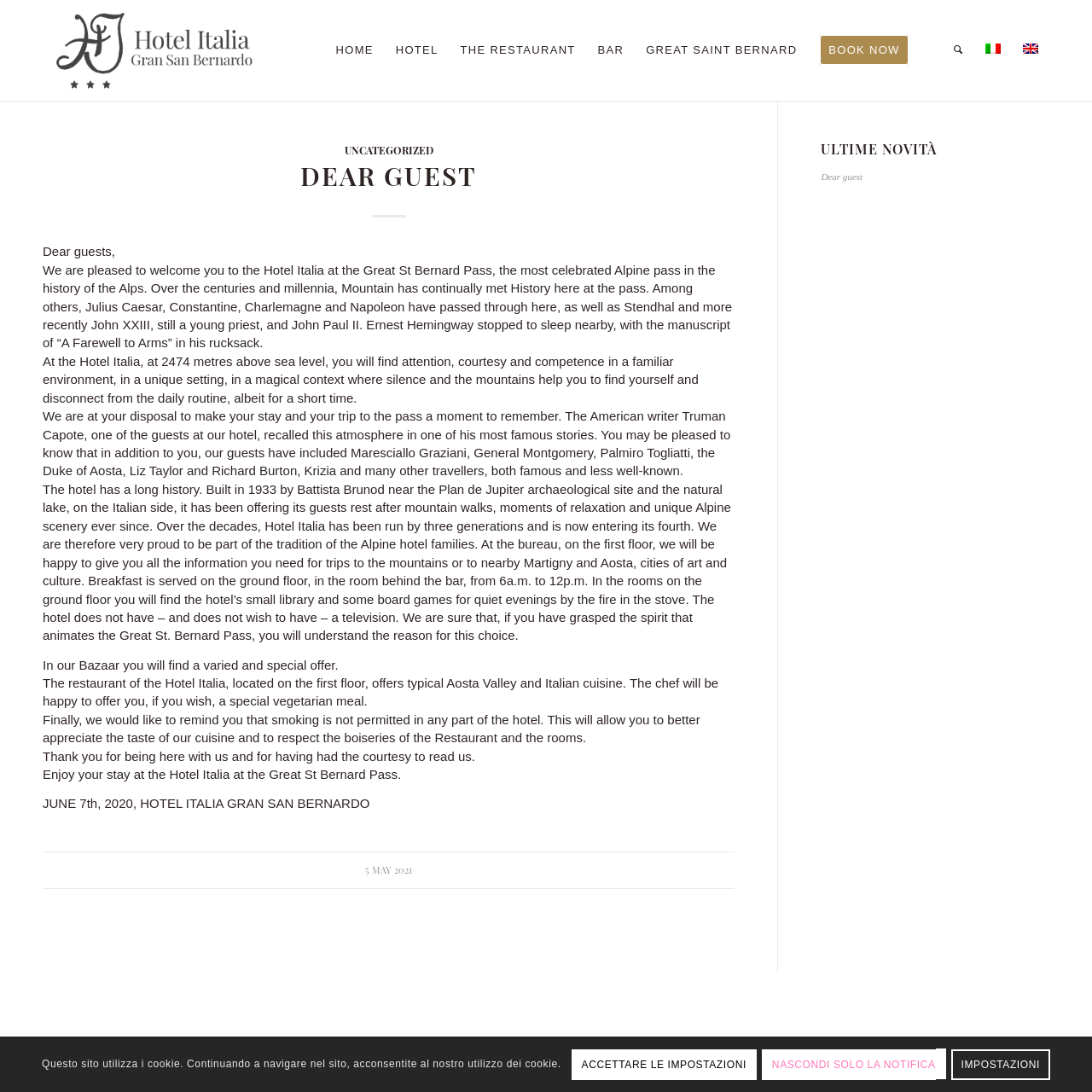Respond to the following question using a concise word or phrase: 
What is the name of the hotel?

Hotel Italia